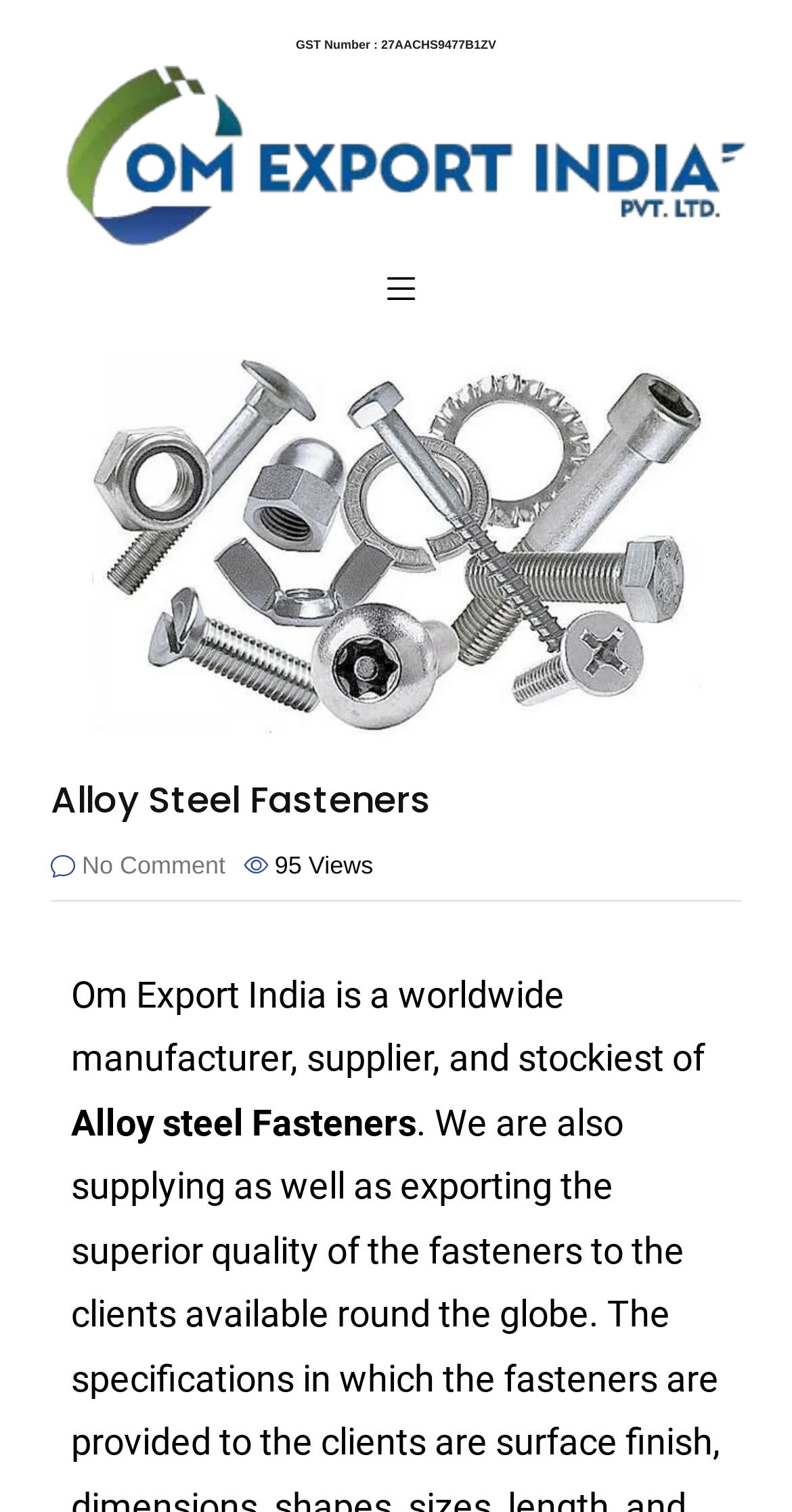What is the relationship between Om Export India and alloy steel fasteners?
From the screenshot, provide a brief answer in one word or phrase.

Manufacturer, supplier, and stockiest